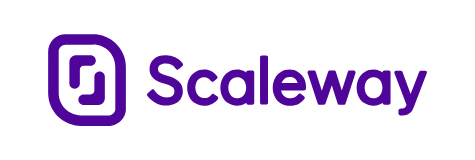Summarize the image with a detailed caption.

The image features the Scaleway logo, characterized by a distinctive design incorporating a stylized, rounded square outline alongside the name "Scaleway" in a bold, modern font. The logo is presented in a vibrant purple hue, conveying a sense of innovation and digital technology. This branding represents Scaleway, a multifaceted cloud service provider known for facilitating the deployment and scaling of applications across various infrastructures, catering to developers and businesses alike. The overall design encapsulates the brand's focus on modern cloud solutions and its commitment to providing comprehensive services in the technology sector.